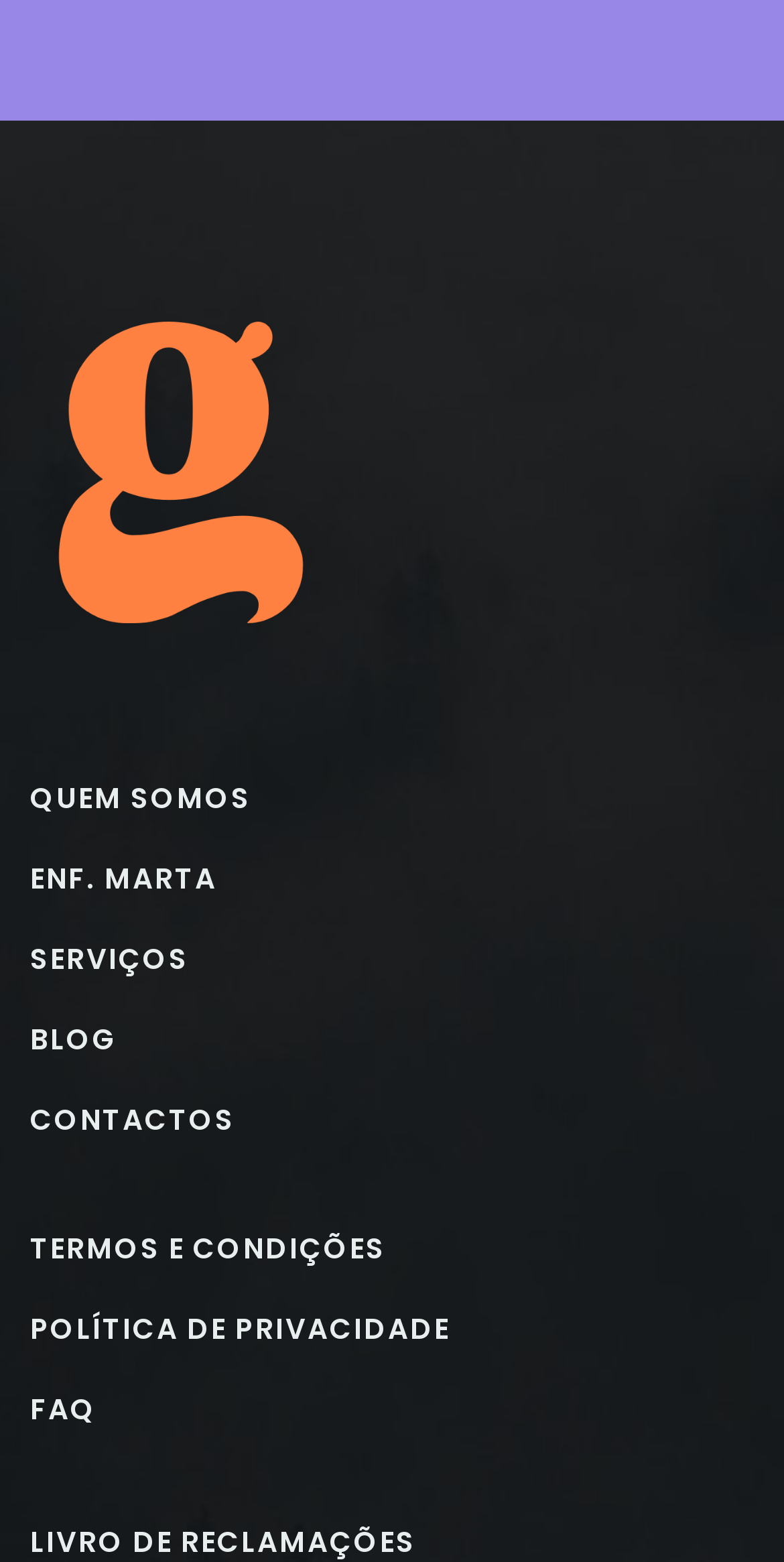Can you provide the bounding box coordinates for the element that should be clicked to implement the instruction: "Read blog"?

[0.038, 0.65, 0.962, 0.681]